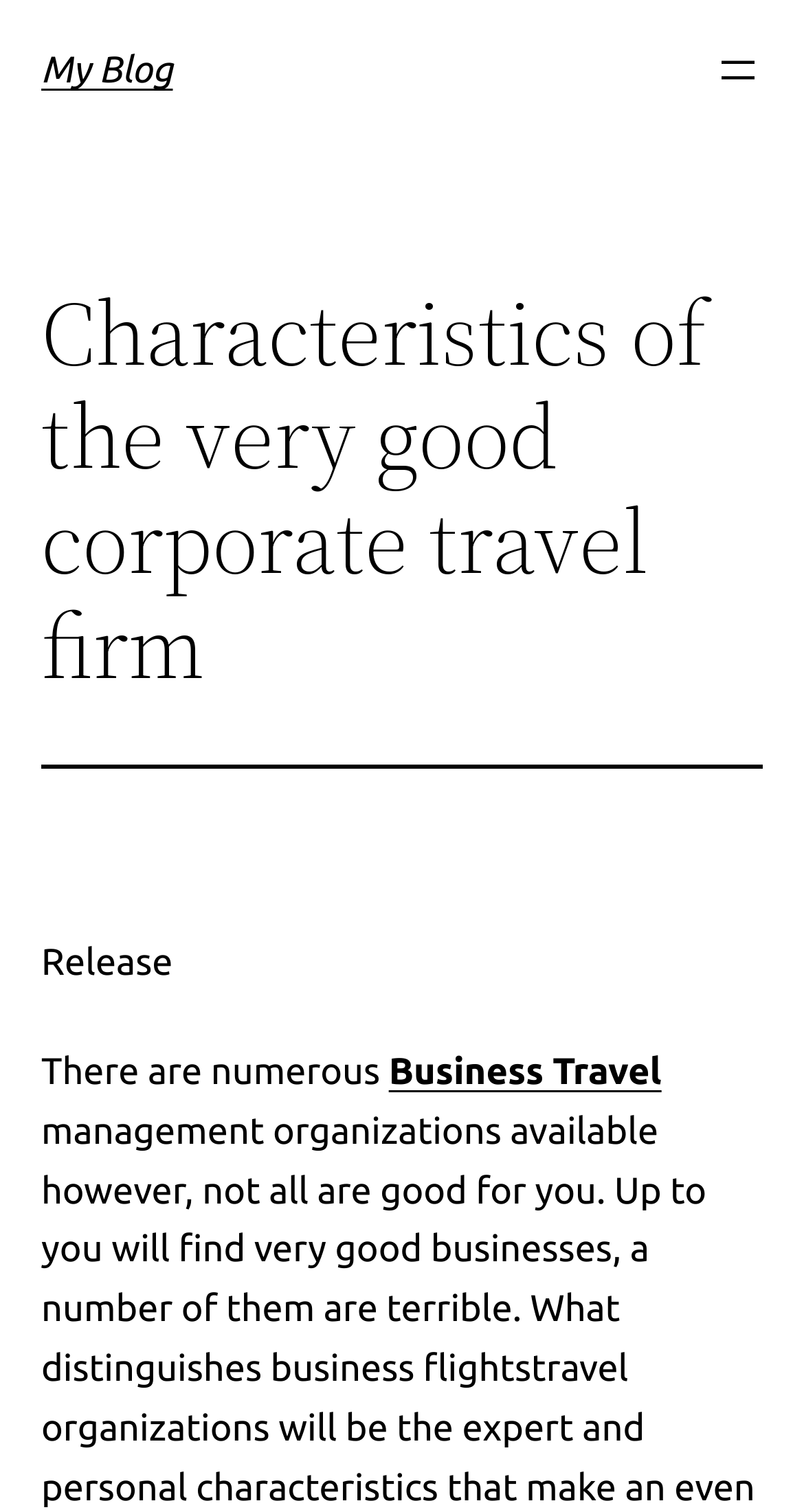Use a single word or phrase to answer the question: 
How many headings are on the webpage?

2